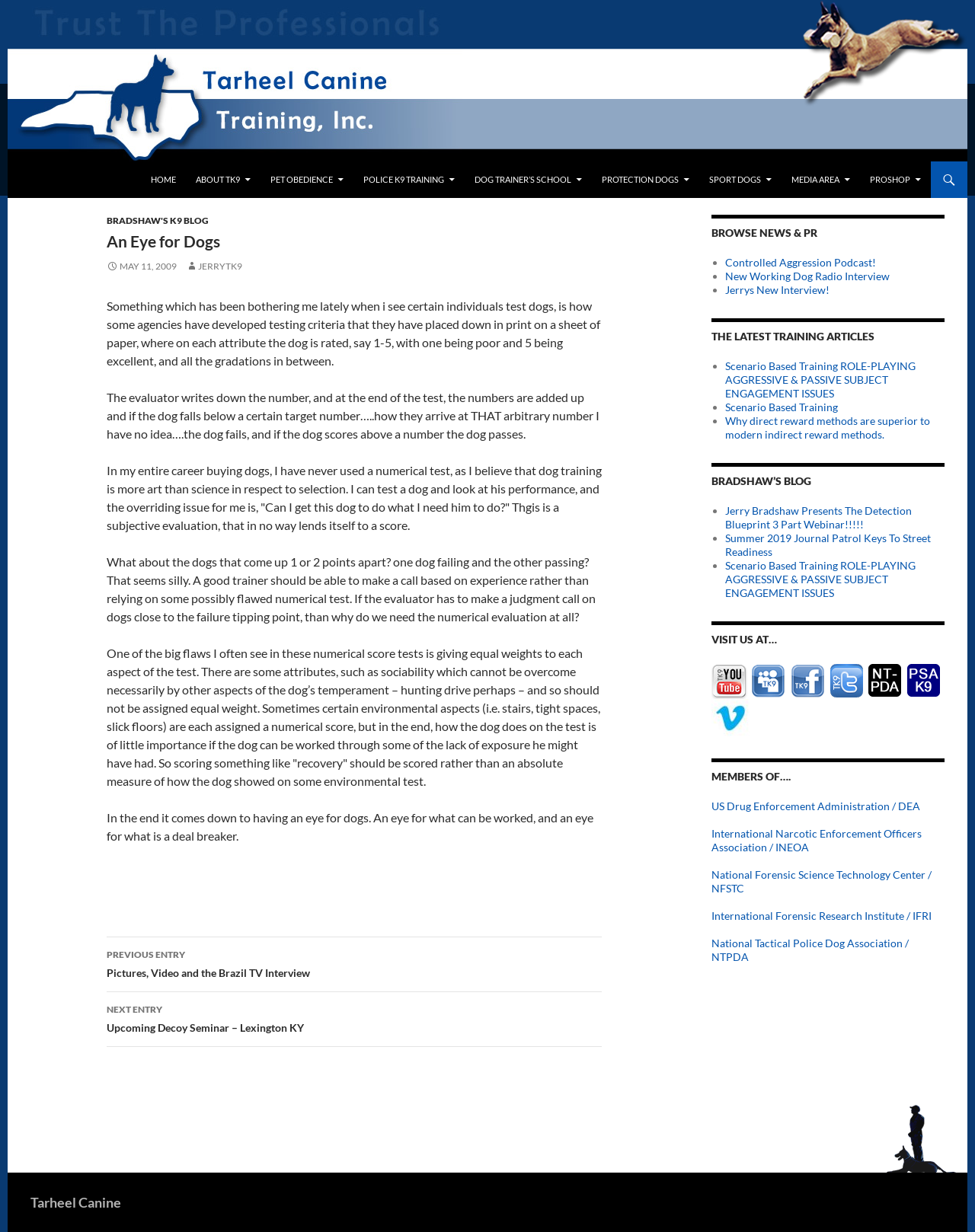Determine the bounding box coordinates for the area that should be clicked to carry out the following instruction: "Browse the 'MEDIA AREA'".

[0.802, 0.131, 0.881, 0.161]